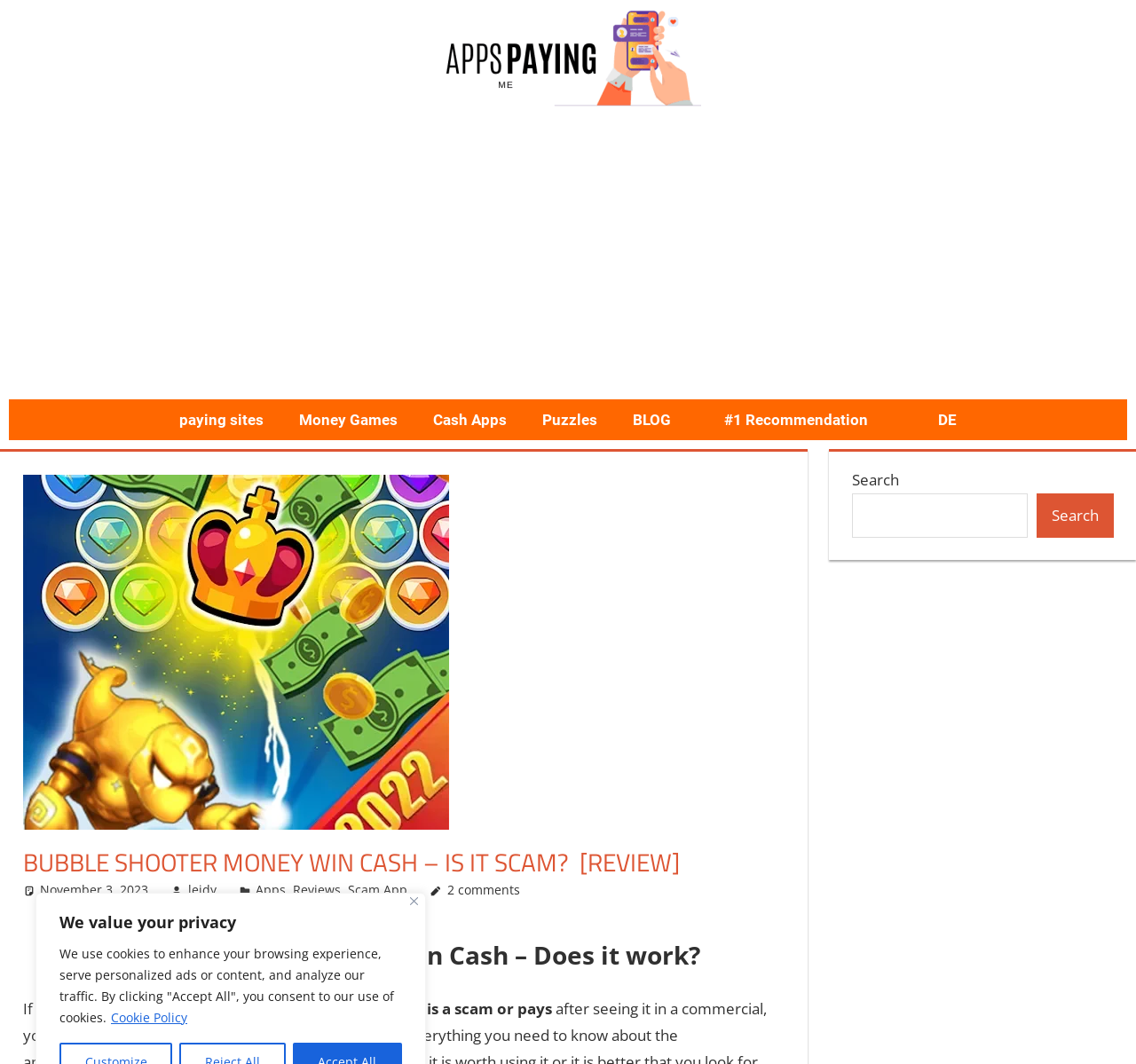Determine the bounding box coordinates of the area to click in order to meet this instruction: "check the comments".

[0.394, 0.828, 0.458, 0.844]